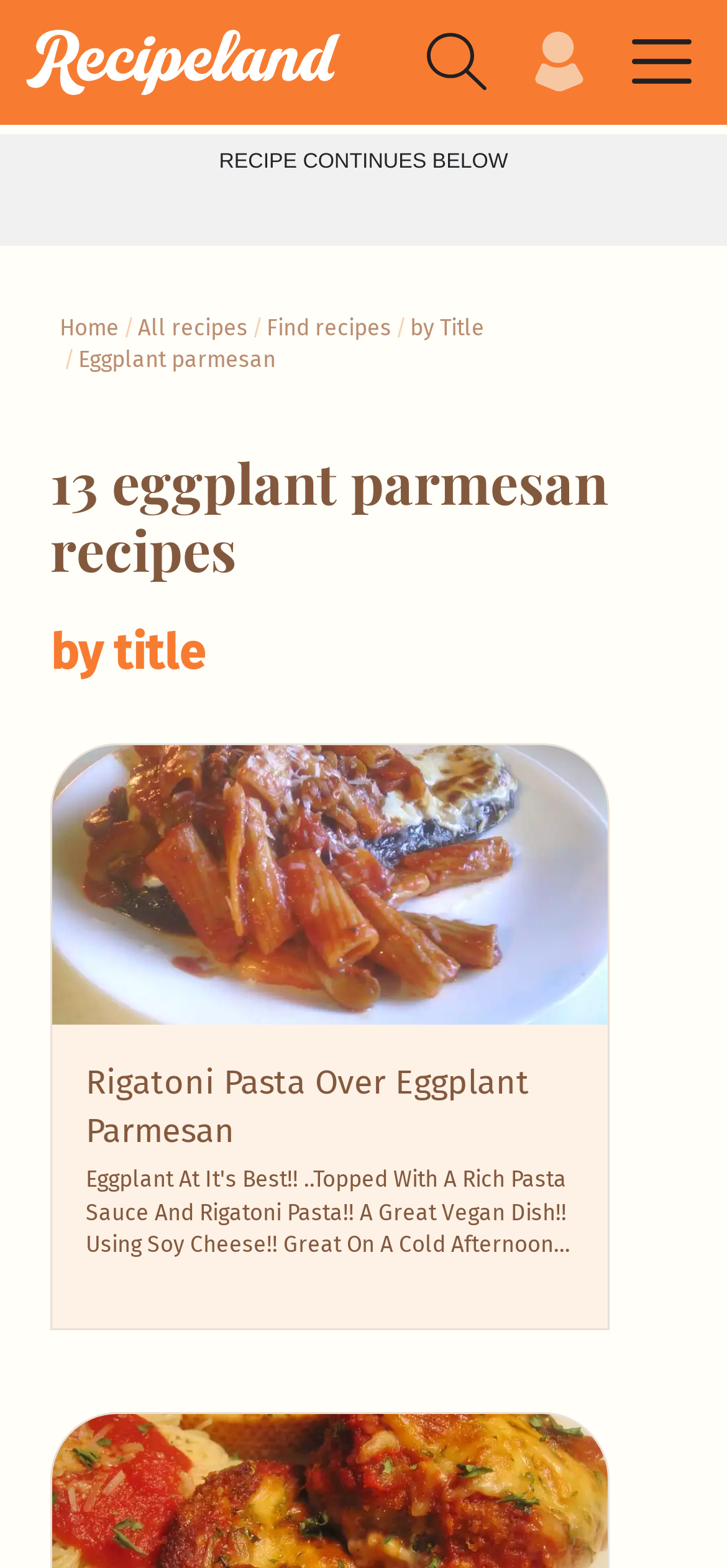What is the purpose of the 'Find recipes' button?
With the help of the image, please provide a detailed response to the question.

The presence of a 'Find recipes' button suggests that it allows users to search for recipes, possibly with specific filters or criteria. This is a common feature on recipe websites, and the button's placement near the top of the page indicates its importance.